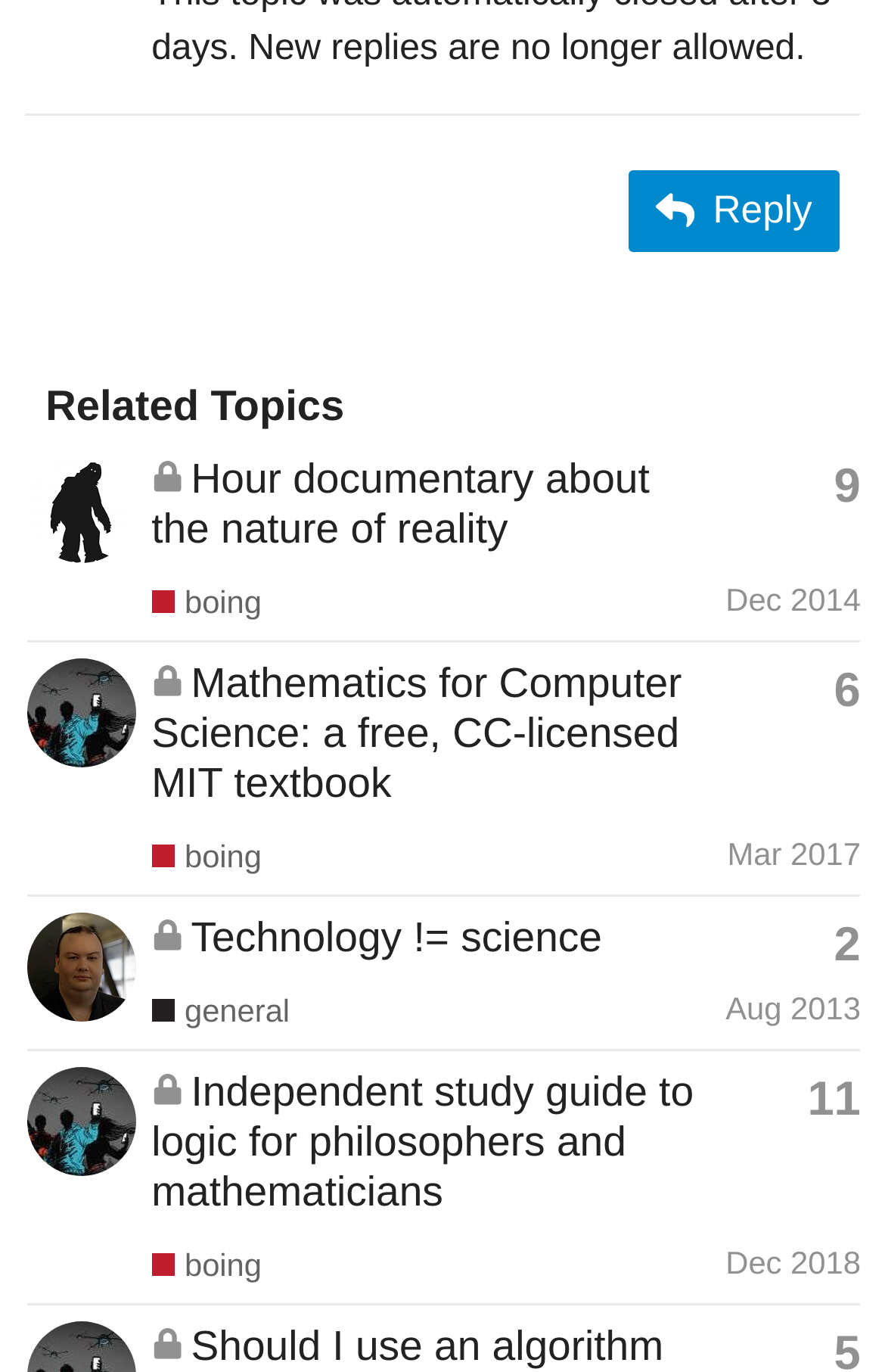Please indicate the bounding box coordinates of the element's region to be clicked to achieve the instruction: "Reply to the topic". Provide the coordinates as four float numbers between 0 and 1, i.e., [left, top, right, bottom].

[0.711, 0.124, 0.949, 0.183]